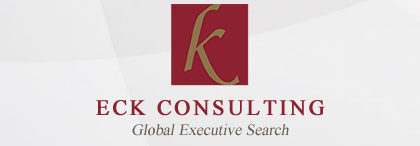Please analyze the image and provide a thorough answer to the question:
What is the name of the company presented in the logo?

The caption states that below the emblem, the name 'ECK CONSULTING' is presented prominently in a bold font, which is the name of the company presented in the logo.